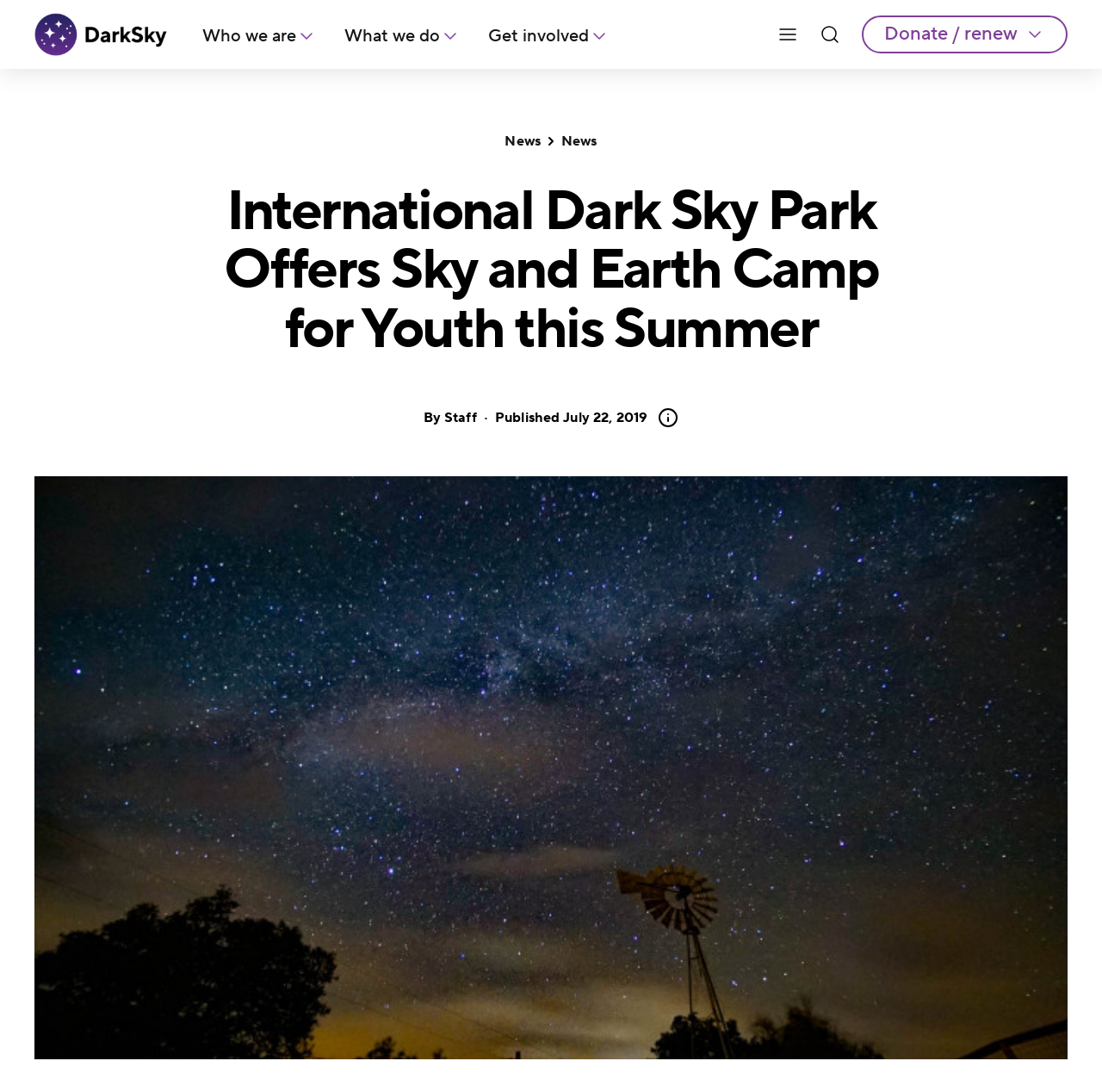Respond with a single word or phrase for the following question: 
What is the title of the article?

International Dark Sky Park Offers Sky and Earth Camp for Youth this Summer